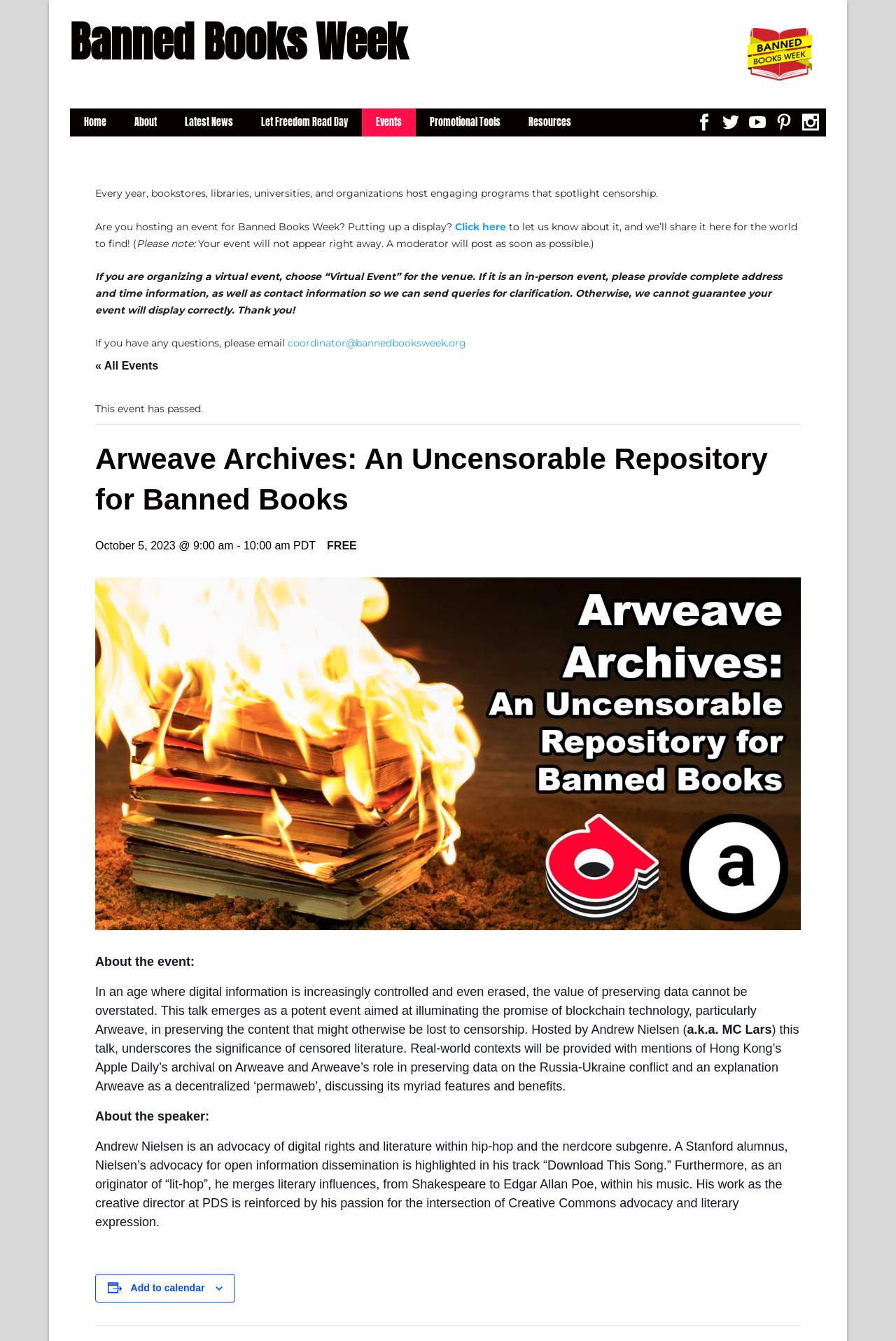Indicate the bounding box coordinates of the element that needs to be clicked to satisfy the following instruction: "Click on the 'coordinator@bannedbooksweek.org' email link". The coordinates should be four float numbers between 0 and 1, i.e., [left, top, right, bottom].

[0.321, 0.251, 0.52, 0.261]